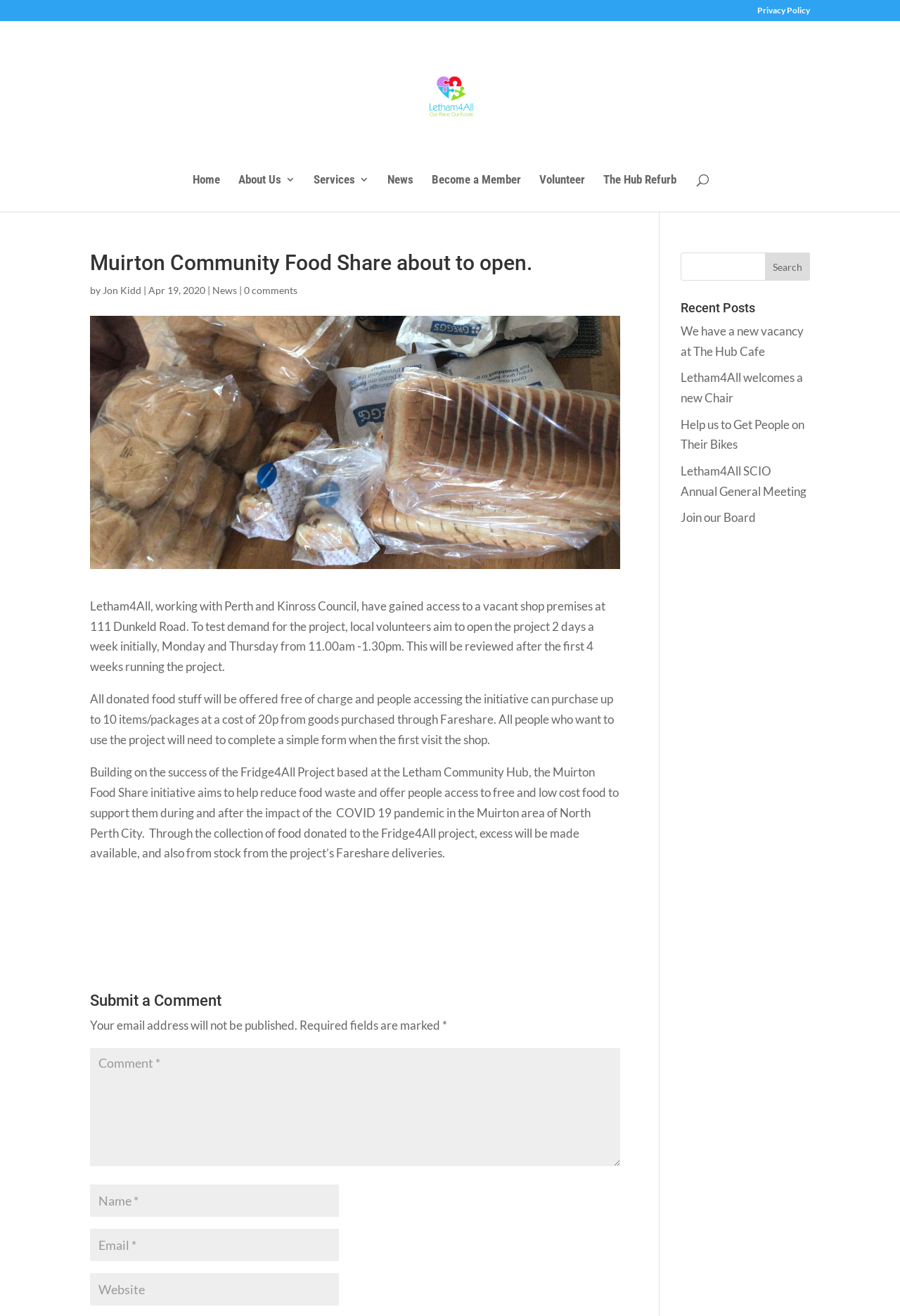Calculate the bounding box coordinates of the UI element given the description: "Become a Member".

[0.48, 0.133, 0.579, 0.161]